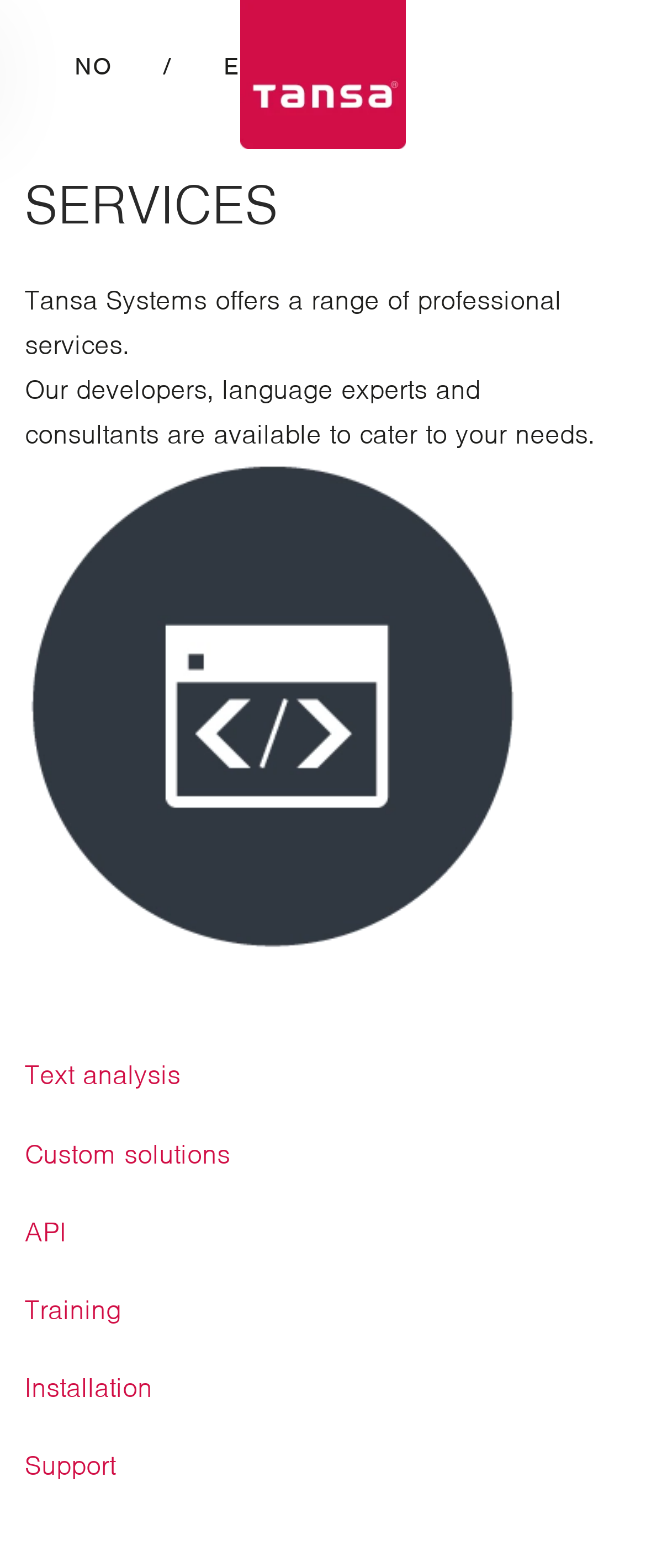What language options are available?
Examine the webpage screenshot and provide an in-depth answer to the question.

The language options are available at the top of the webpage, with 'NO' and 'EN' as the two options.